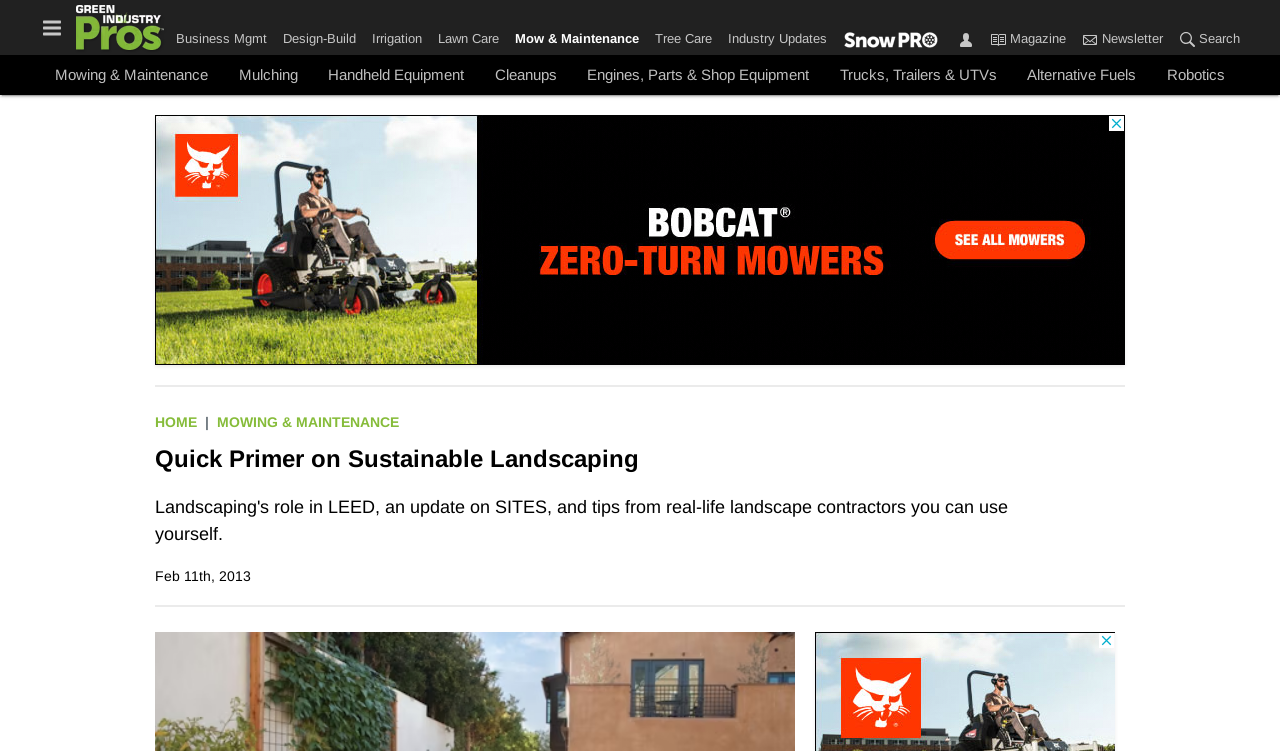Bounding box coordinates should be in the format (top-left x, top-left y, bottom-right x, bottom-right y) and all values should be floating point numbers between 0 and 1. Determine the bounding box coordinate for the UI element described as: 0

None